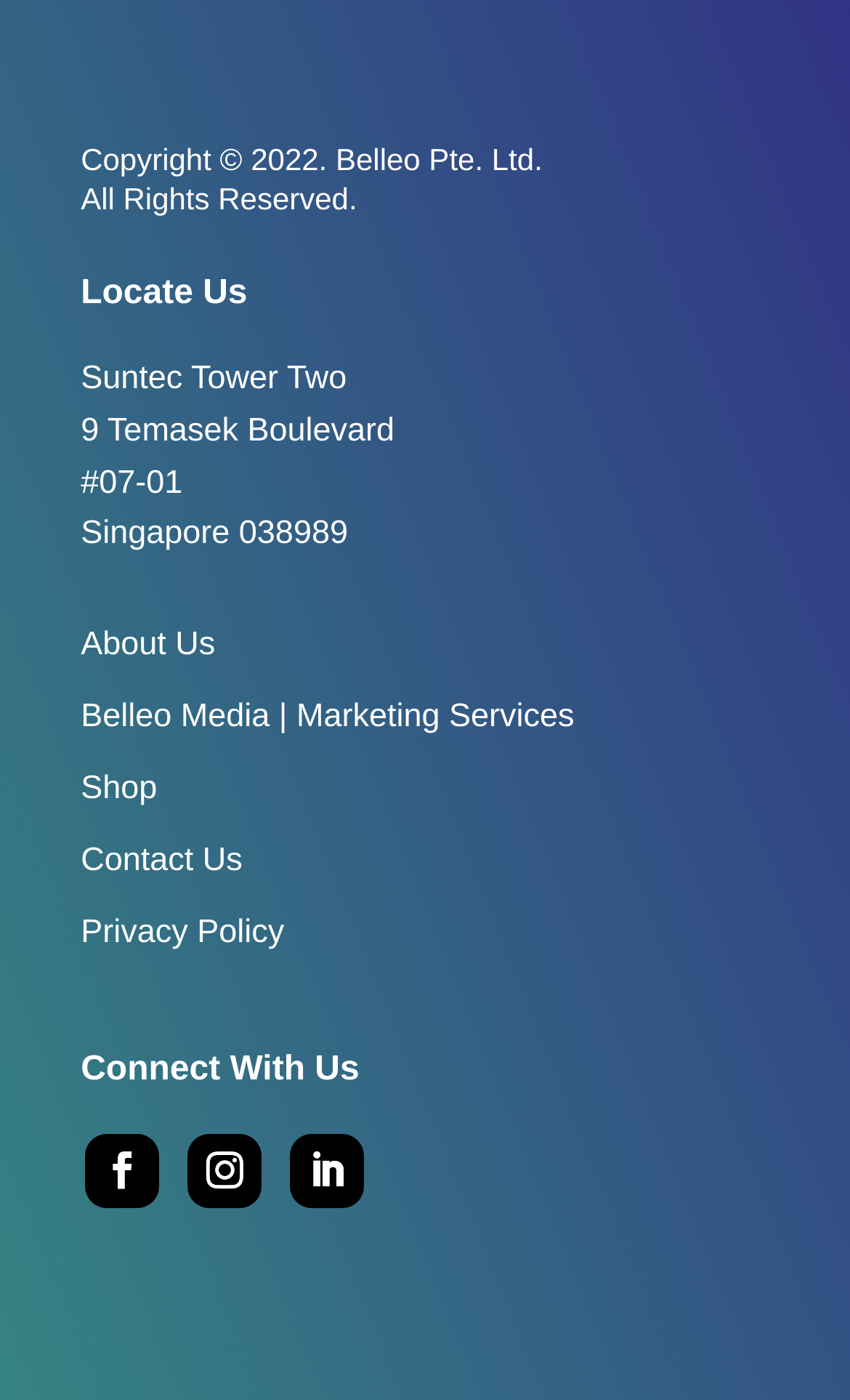Please identify the bounding box coordinates of the element I need to click to follow this instruction: "Contact Us".

[0.095, 0.602, 0.285, 0.628]